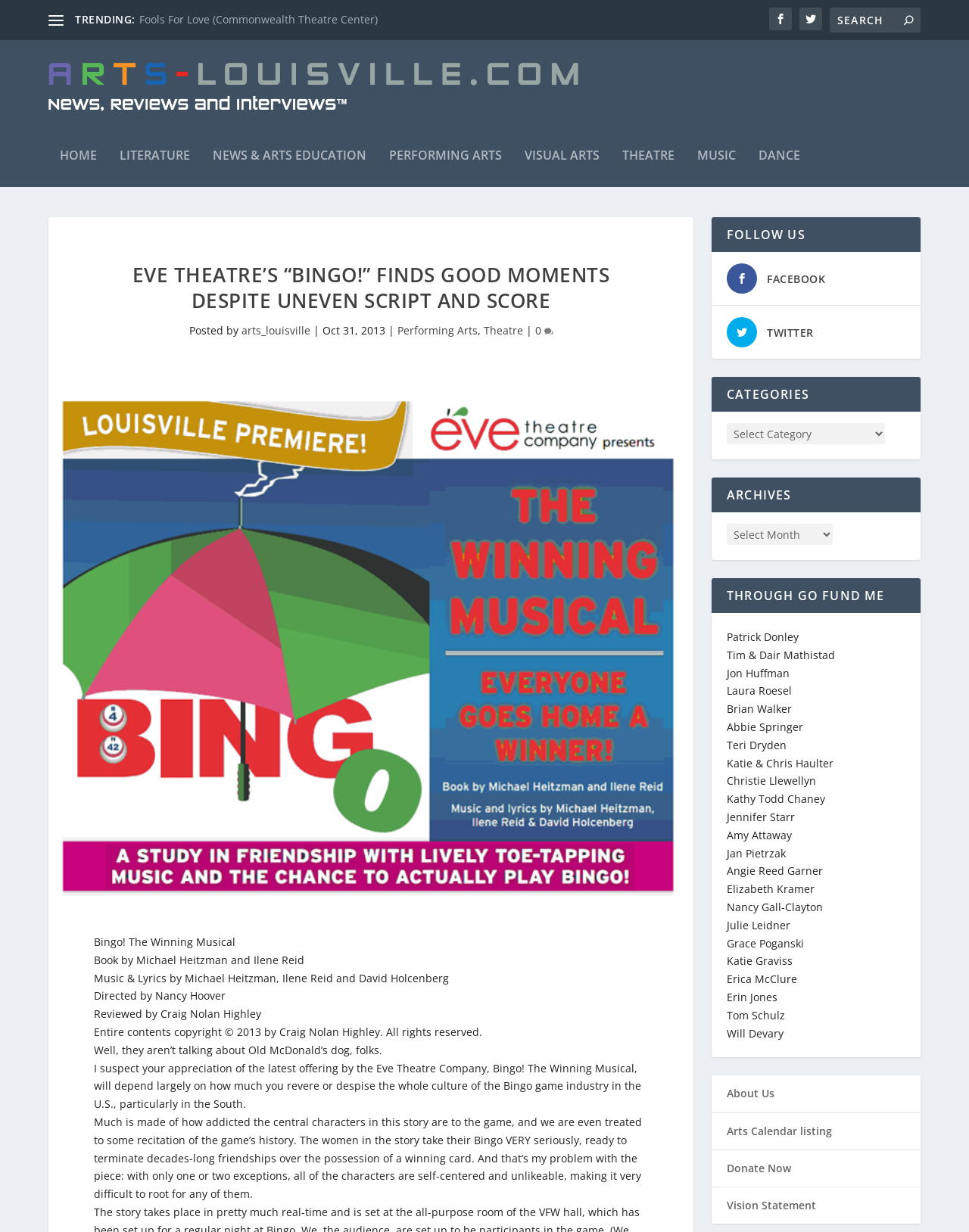What is the name of the theatre company?
From the image, respond using a single word or phrase.

Eve Theatre Company